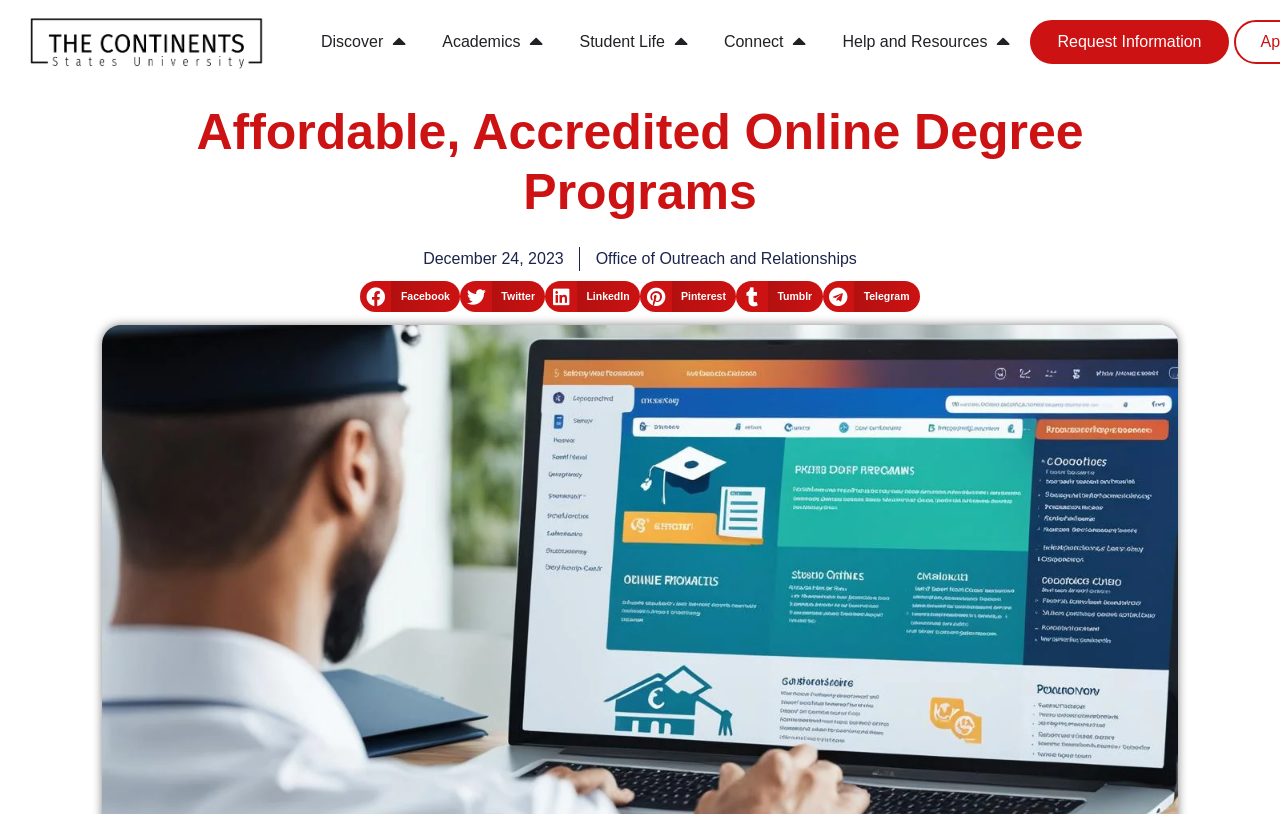What is the name of the office mentioned on the webpage?
Using the image as a reference, answer with just one word or a short phrase.

Office of Outreach and Relationships